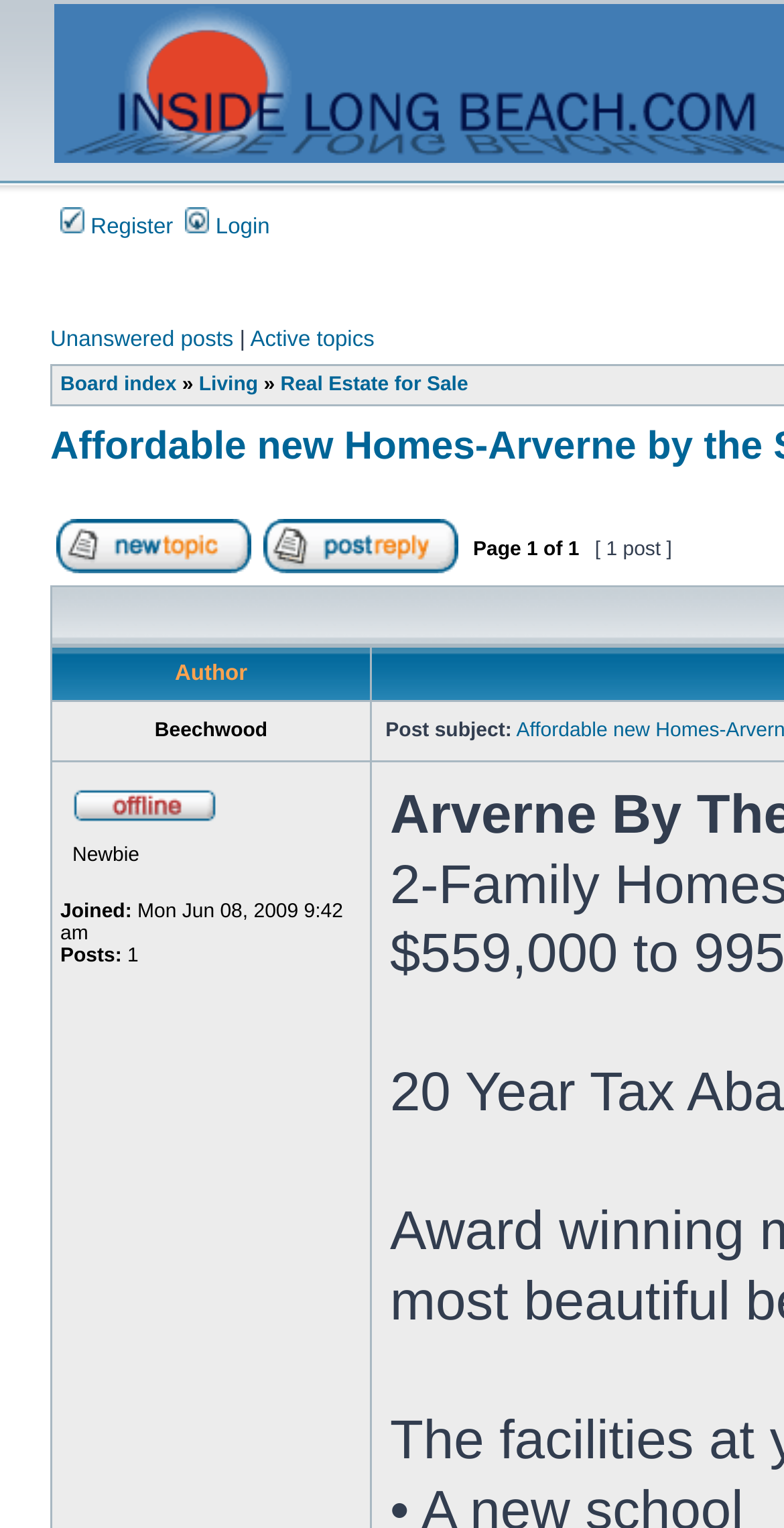Please find the bounding box coordinates for the clickable element needed to perform this instruction: "Reply to topic".

[0.335, 0.365, 0.583, 0.379]